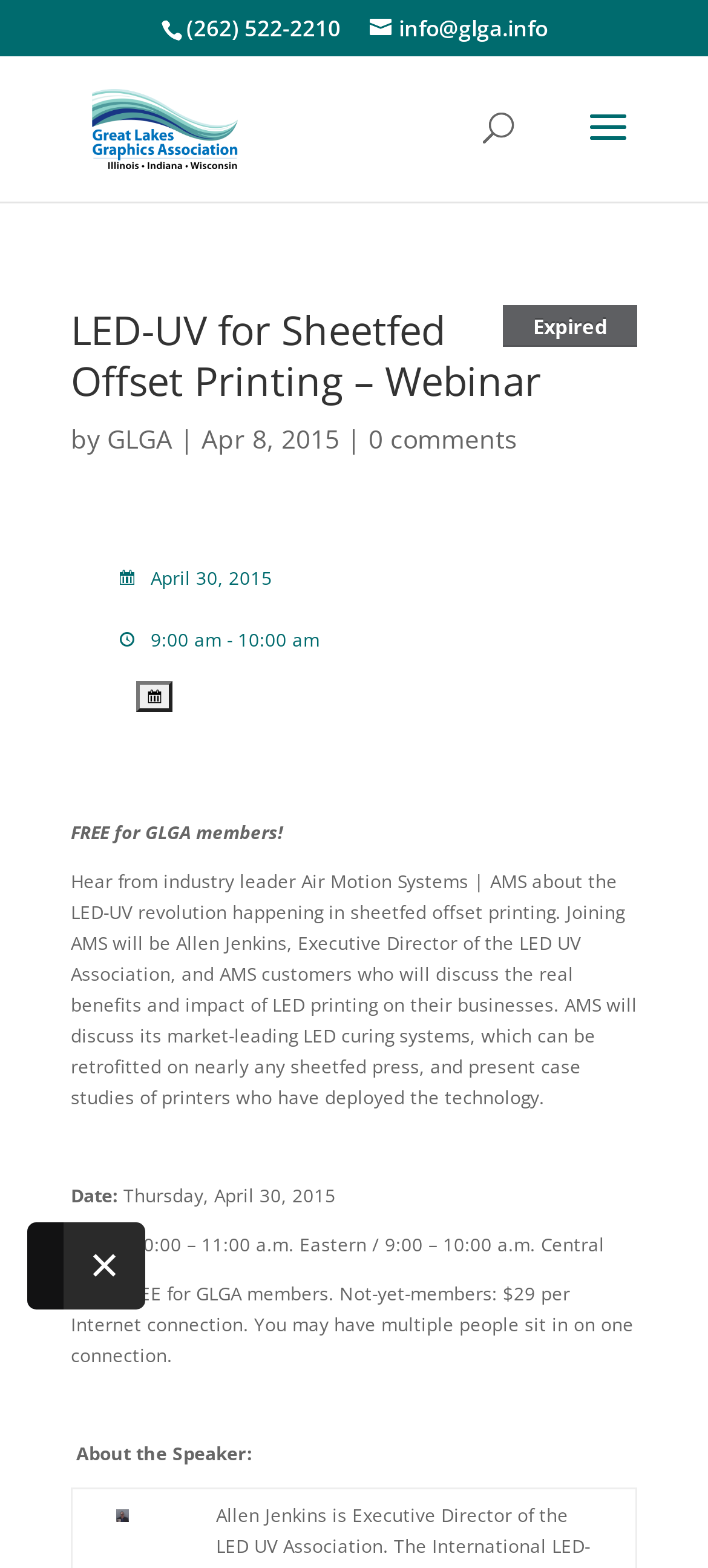Provide your answer to the question using just one word or phrase: What is the time of the webinar in Central time?

9:00 – 10:00 a.m.